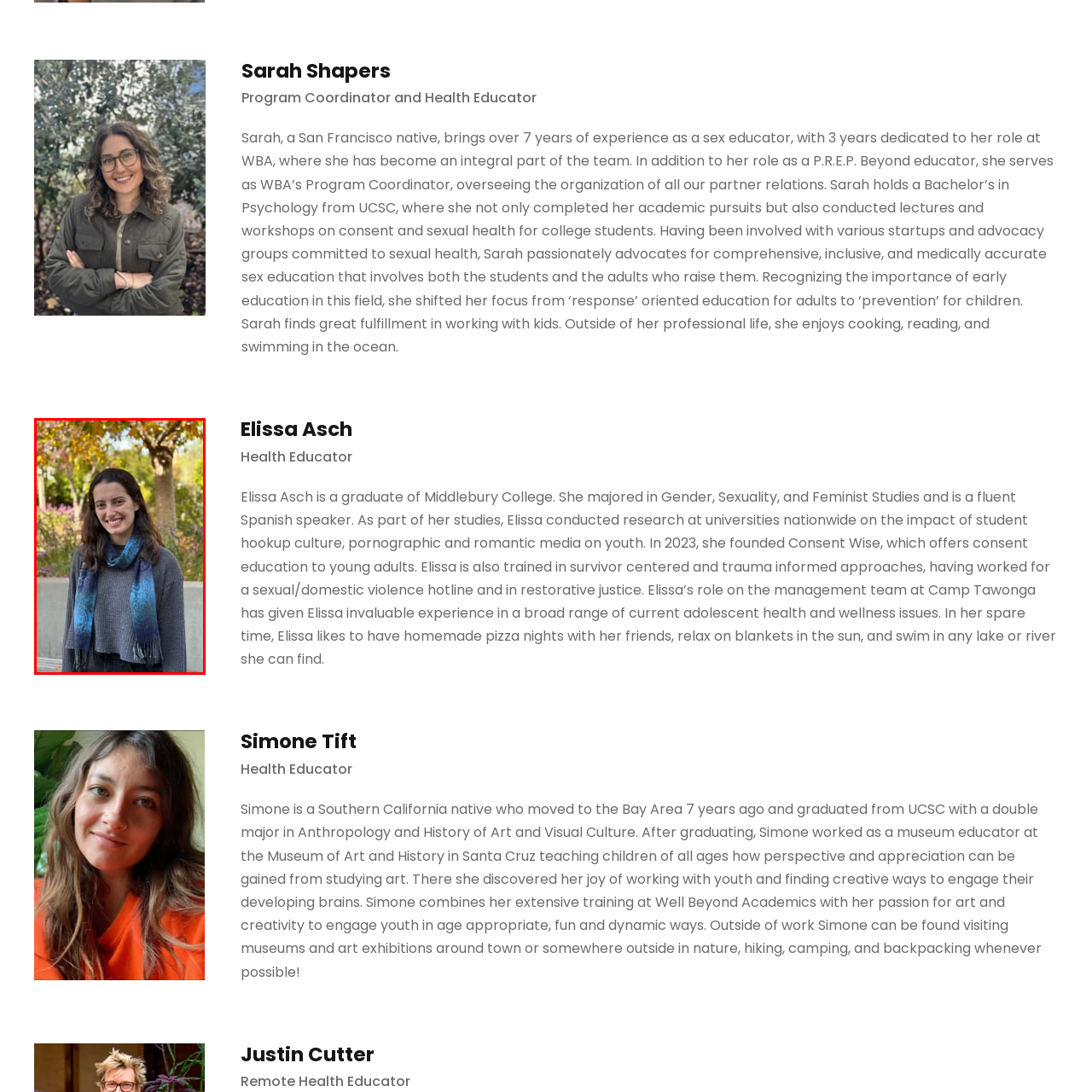Observe the section highlighted in yellow, What is the name of the organization founded by Elissa in 2023? 
Please respond using a single word or phrase.

Consent Wise